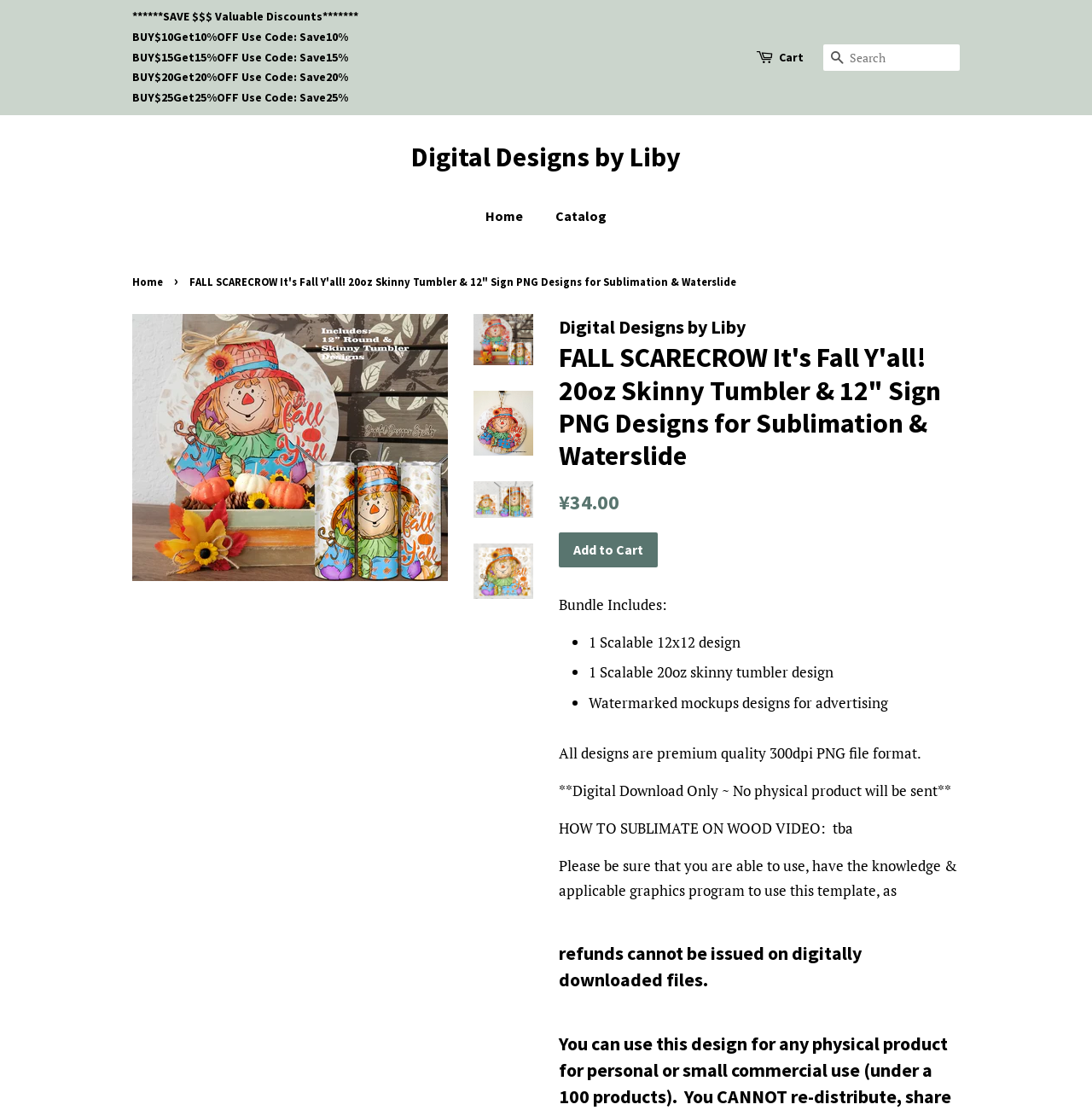Can refunds be issued on digitally downloaded files?
Answer the question with a detailed explanation, including all necessary information.

According to the product description, refunds cannot be issued on digitally downloaded files. This is stated in the section that says '**Digital Download Only ~ No physical product will be sent**' and also explicitly mentioned in the 'refunds cannot be issued on digitally downloaded files' section.